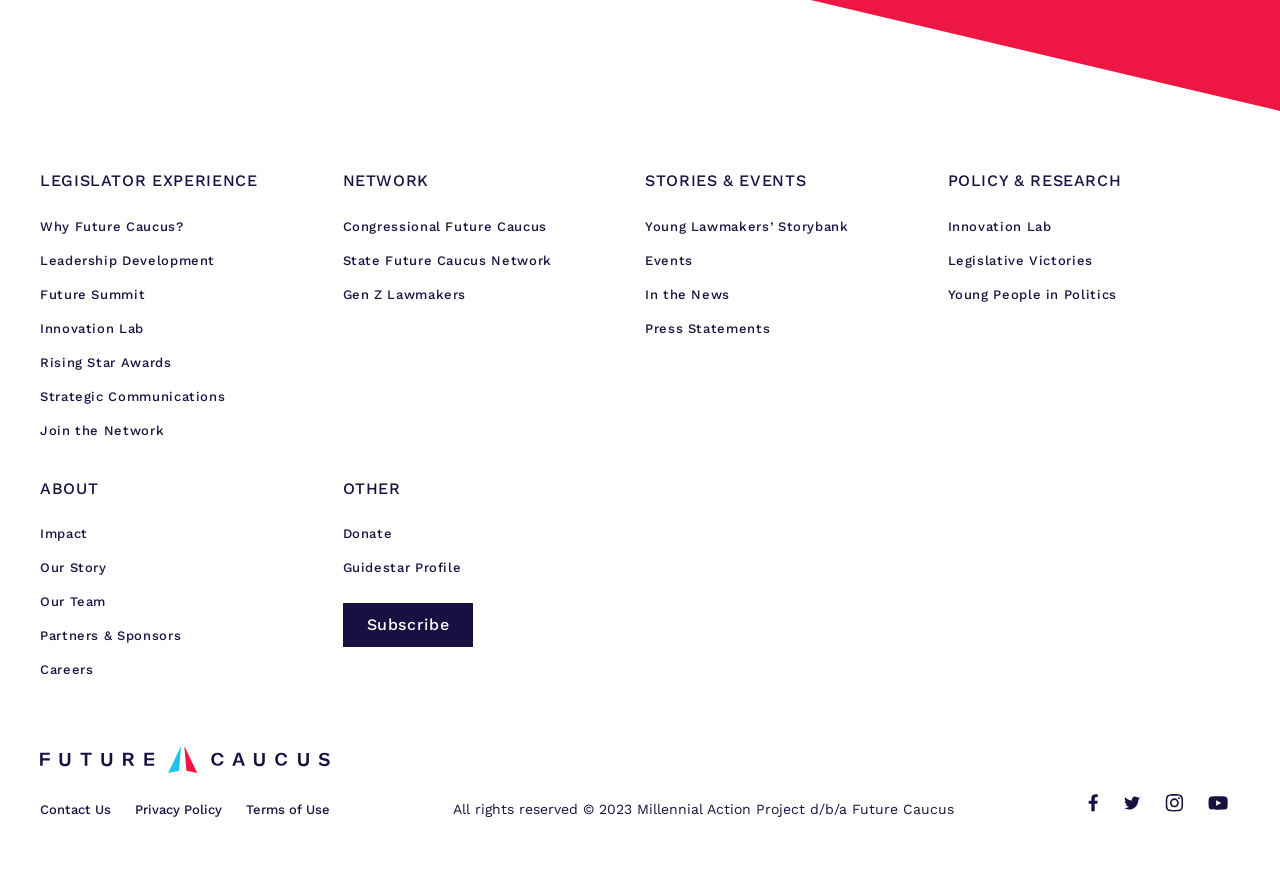Please locate the bounding box coordinates of the region I need to click to follow this instruction: "View Young Lawmakers’ Storybank".

[0.504, 0.246, 0.663, 0.265]